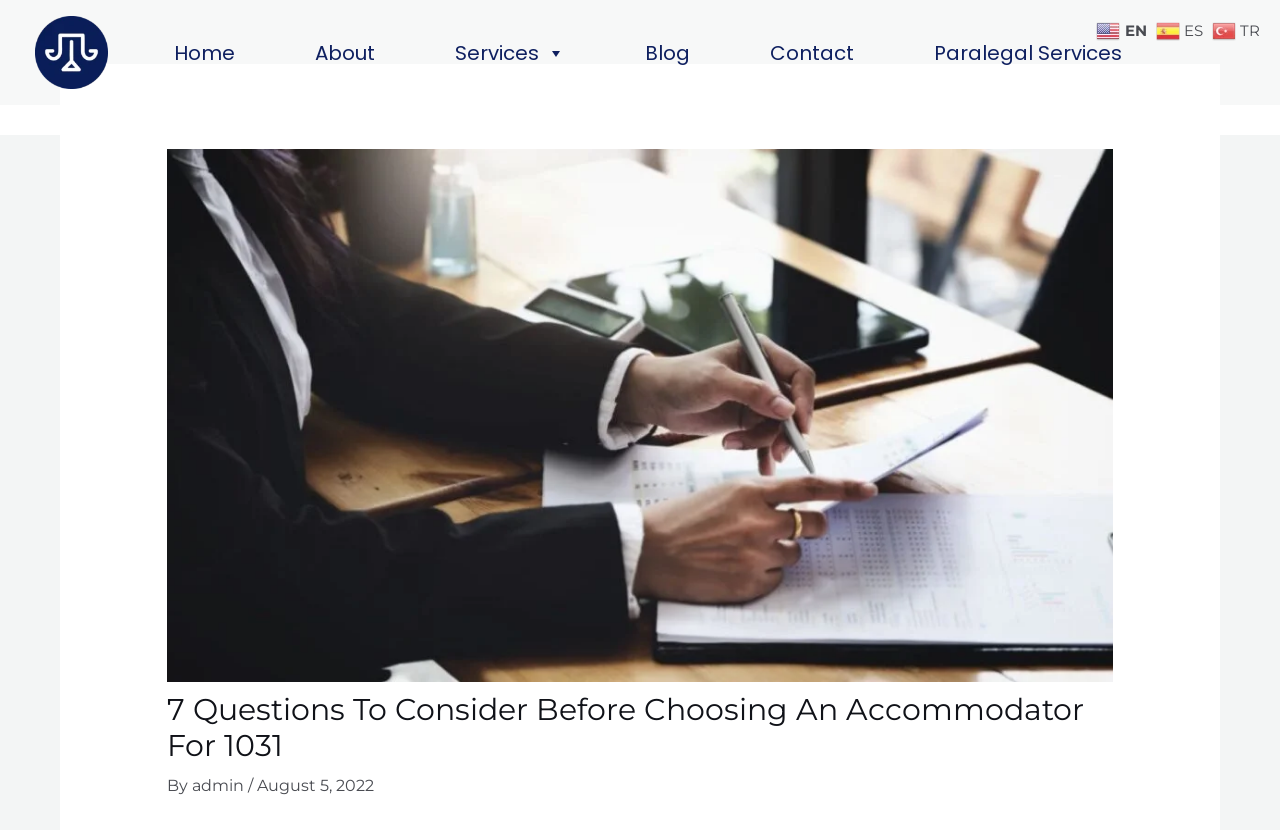Extract the top-level heading from the webpage and provide its text.

7 Questions To Consider Before Choosing An Accommodator For 1031